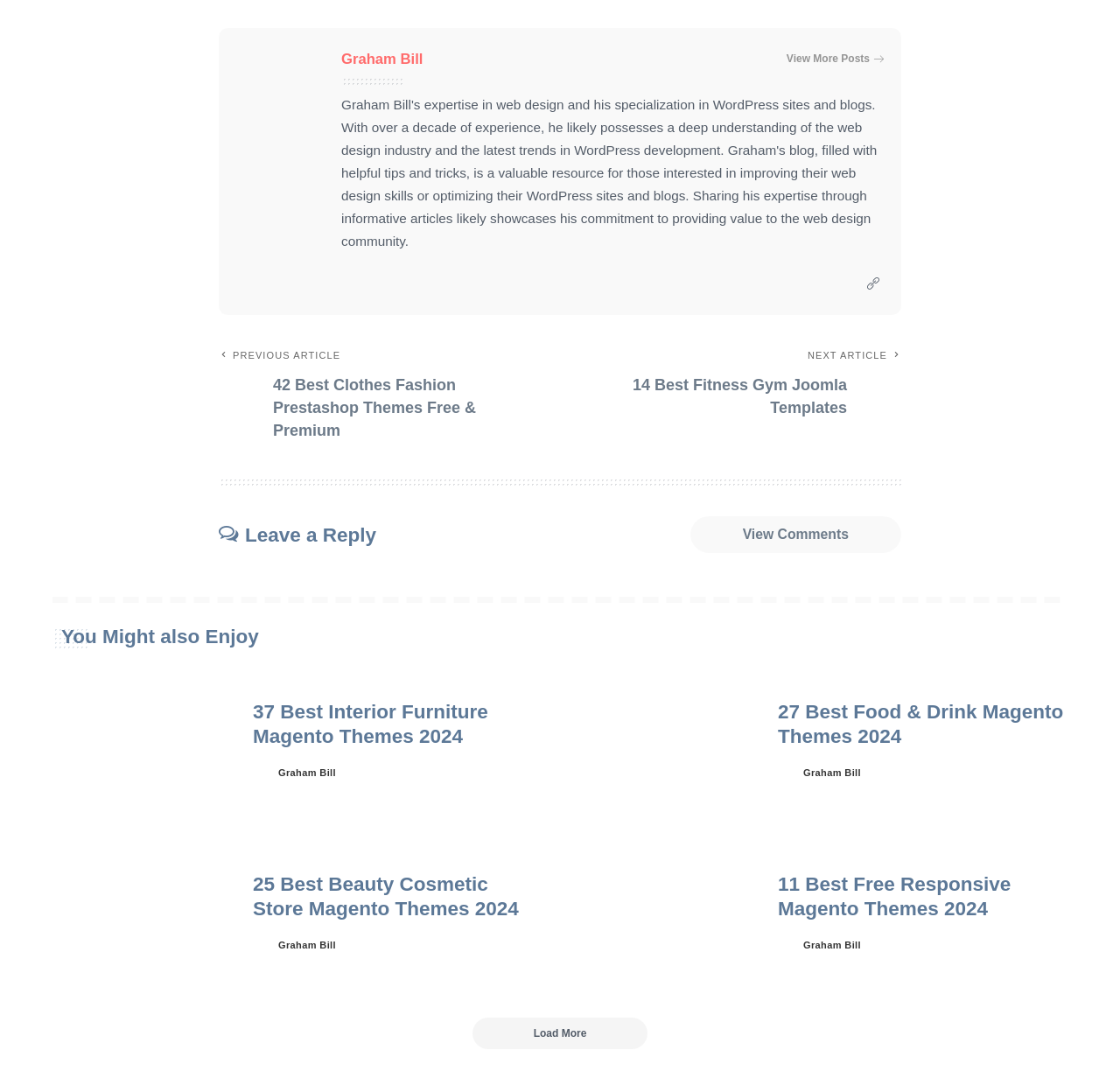Identify the bounding box coordinates of the area you need to click to perform the following instruction: "View comments".

[0.616, 0.482, 0.805, 0.516]